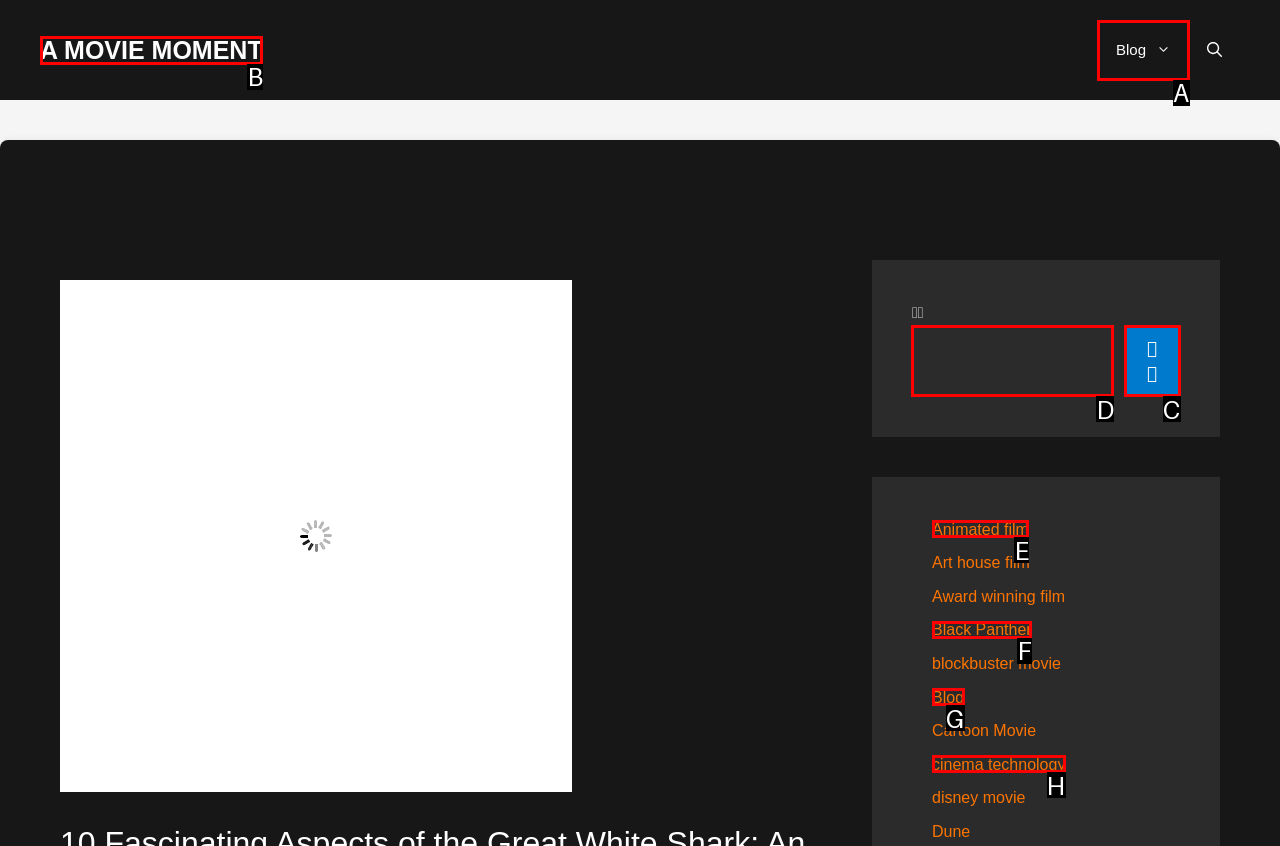Select the HTML element that needs to be clicked to carry out the task: Search for something
Provide the letter of the correct option.

D